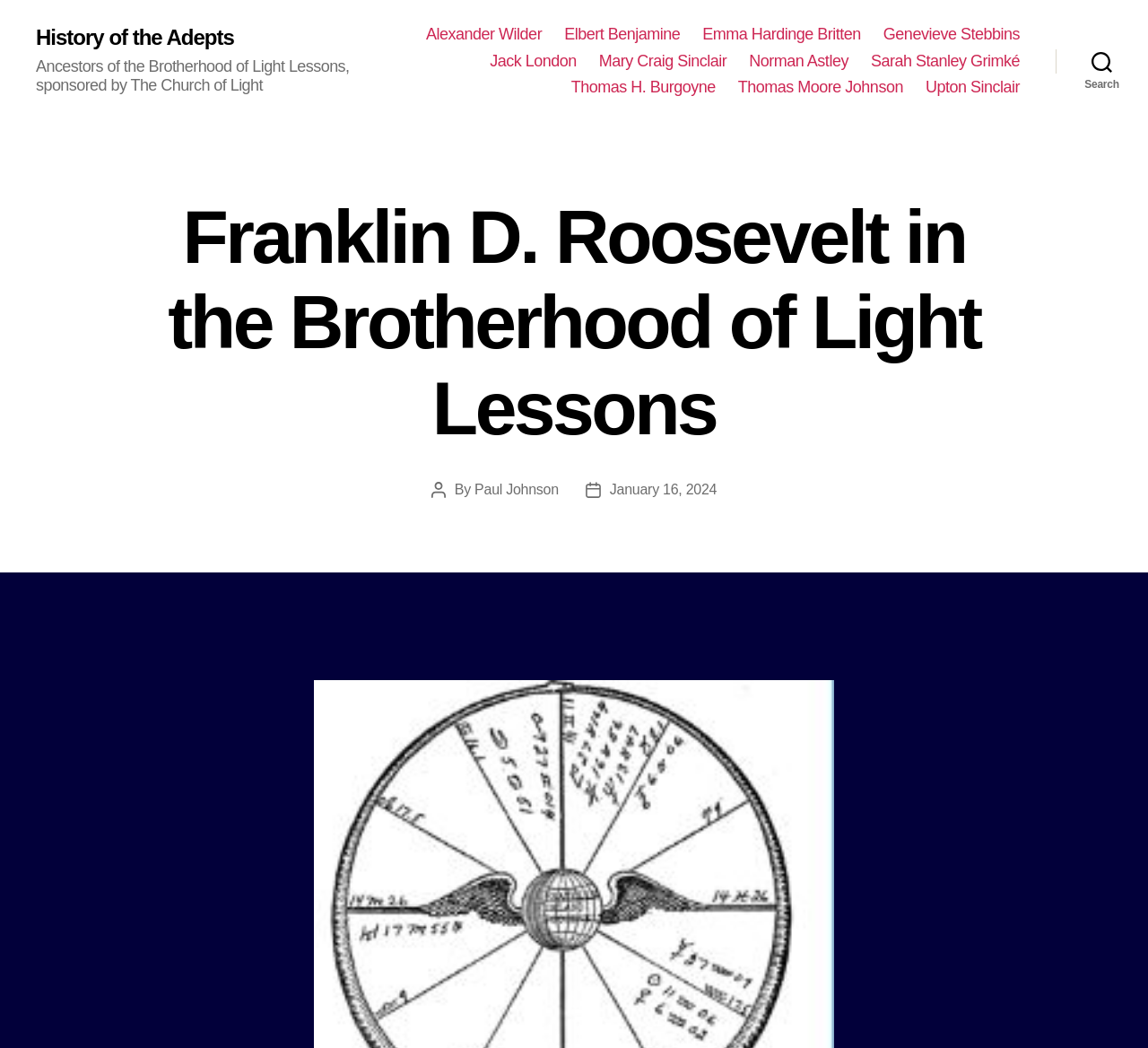What is the name of the first international school founded by the author?
Answer the question with just one word or phrase using the image.

harmonica school